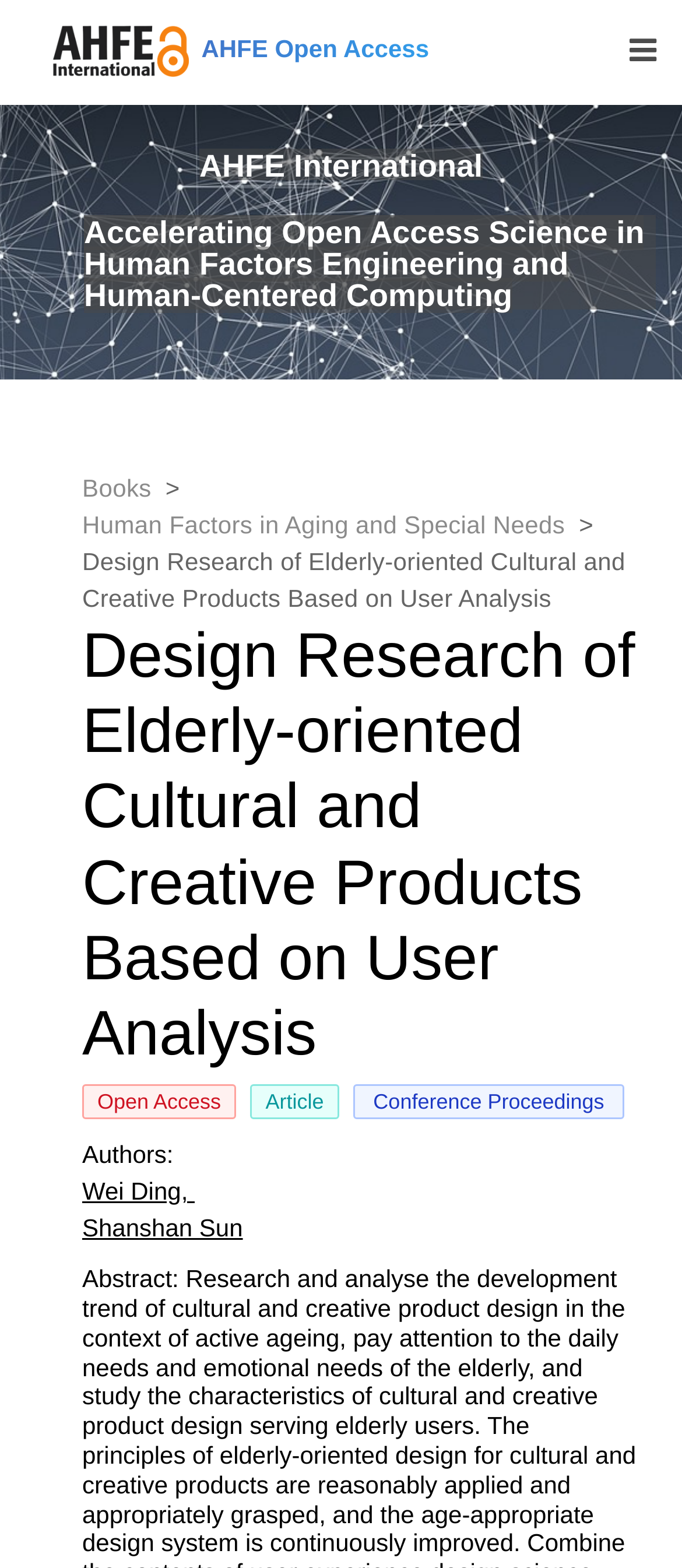Detail the various sections and features present on the webpage.

The webpage appears to be a research article or paper titled "Design Research of Elderly-oriented Cultural and Creative Products Based on User Analysis" from the AHFE International organization. 

At the top of the page, there is a header section that spans the entire width, containing some empty space and the text "AHFE Open Access" on the right side. Below this header, the title "AHFE International" is centered. 

Further down, a longer text block describes the organization's focus on "Accelerating Open Access Science in Human Factors Engineering and Human-Centered Computing". 

To the right of this text block, a navigation menu or breadcrumb trail is located, containing three links: "Books", "Human Factors in Aging and Special Needs", and the title of the current article. 

Below the navigation menu, a large heading repeats the title of the article, taking up most of the page width. 

On the lower half of the page, there are three labels or categories: "Open Access", "Article", and "Conference Proceedings", arranged horizontally. 

Finally, at the bottom of the page, the authors of the article are listed, with their names "Wei Ding" and "Shanshan Sun" displayed on separate lines.